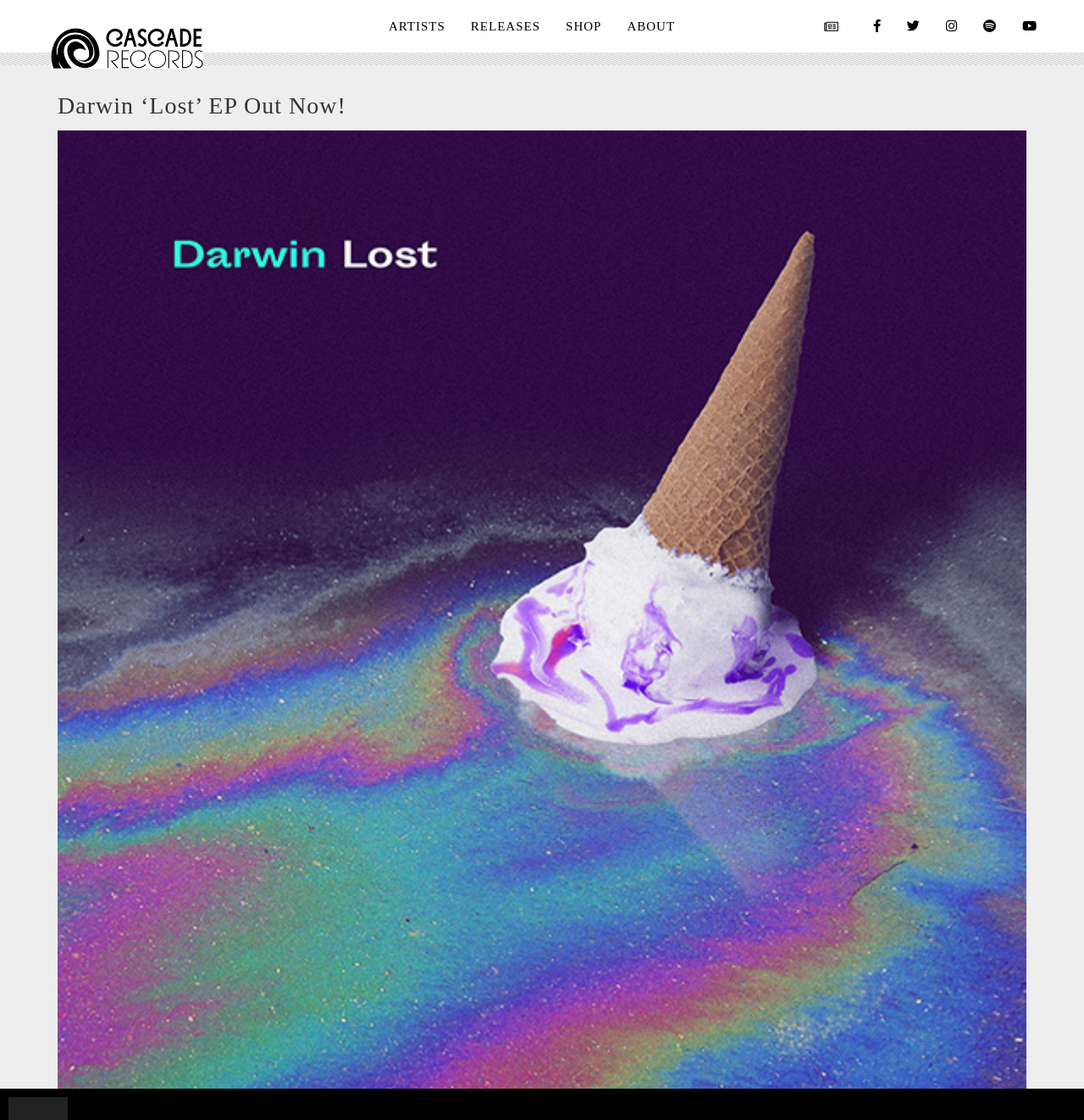Please provide the main heading of the webpage content.

Darwin ‘Lost’ EP Out Now!